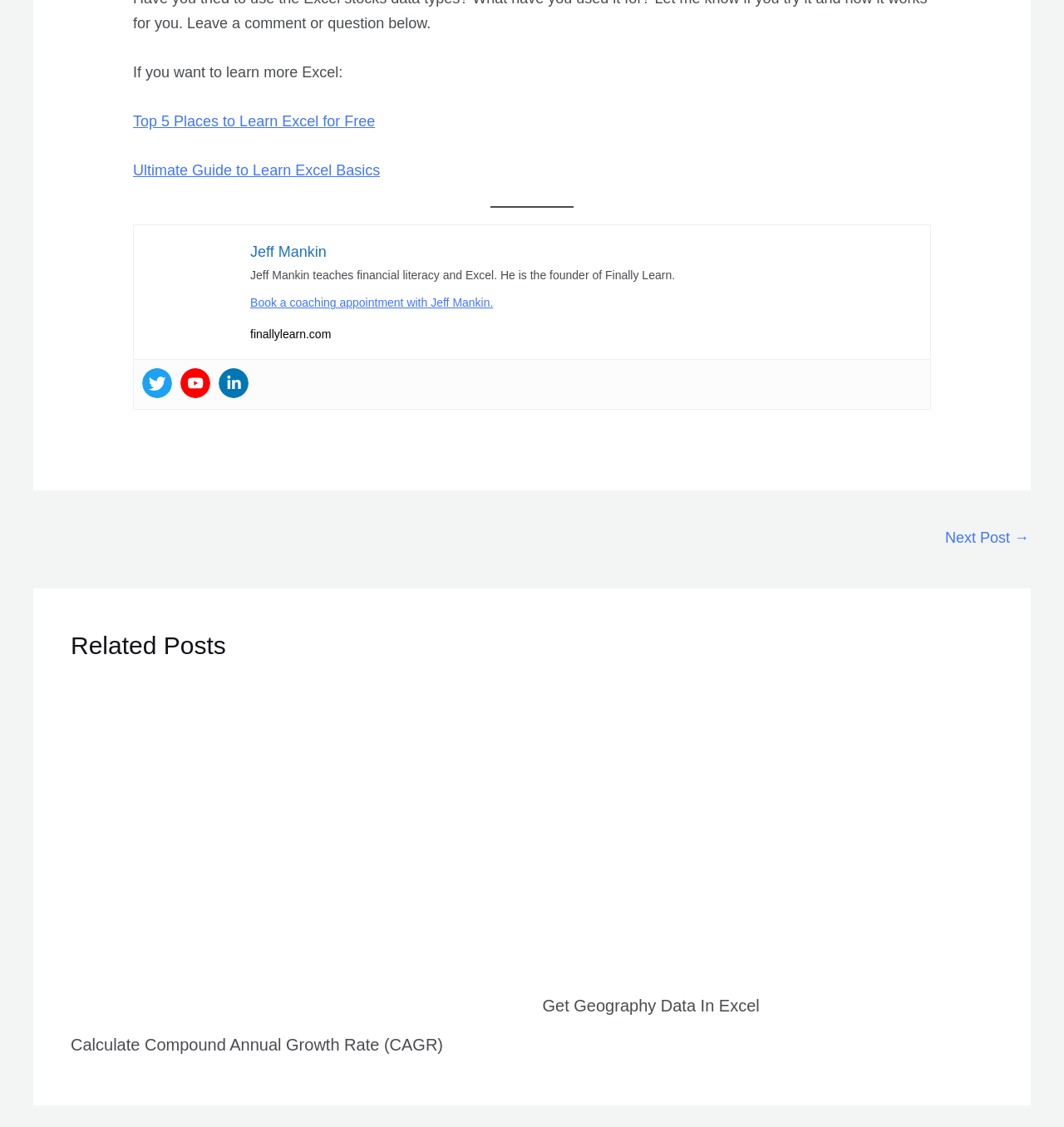Answer the following query with a single word or phrase:
What is the name of the person who teaches financial literacy and Excel?

Jeff Mankin